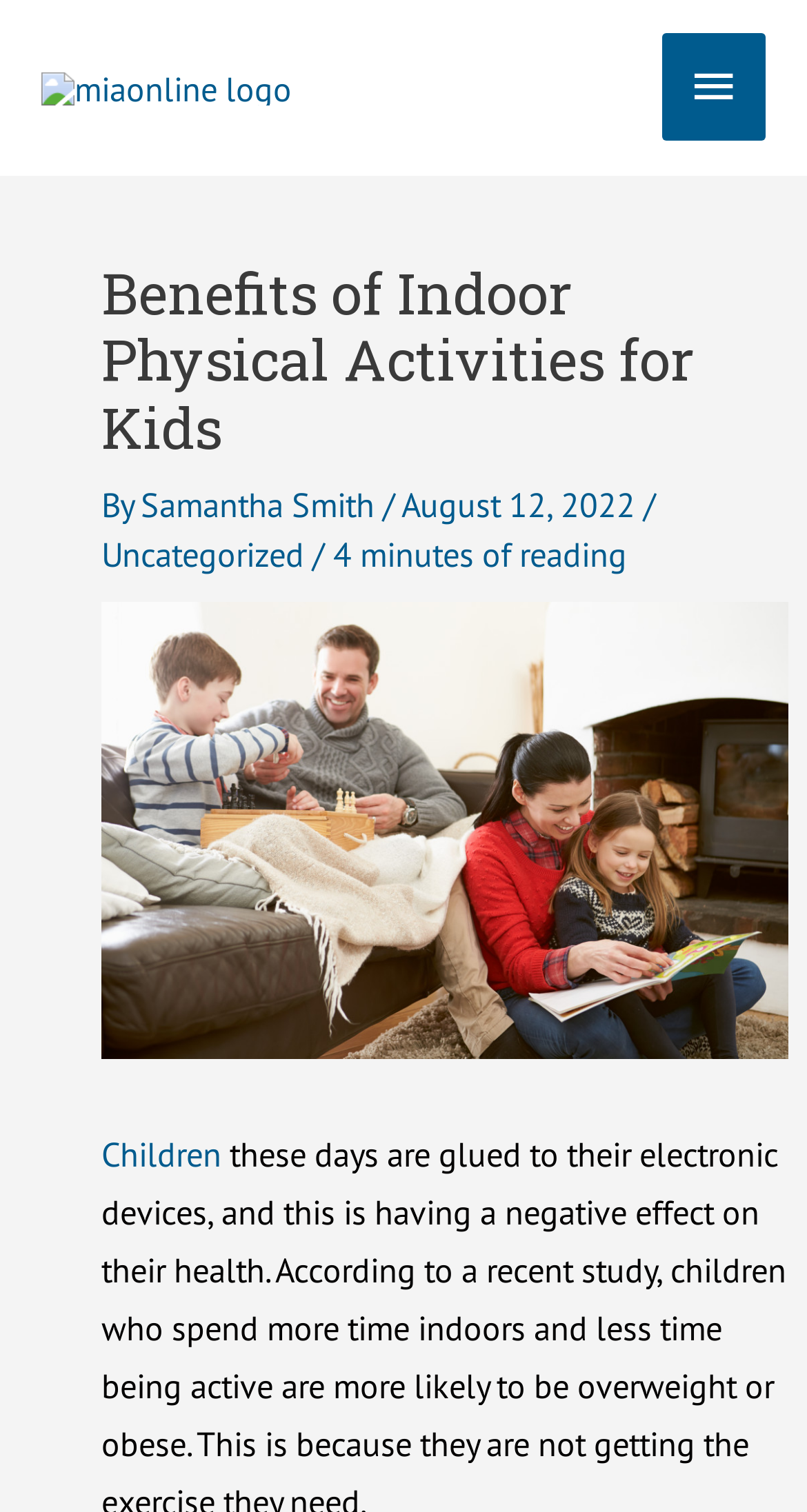Answer the following query with a single word or phrase:
What is the topic of the article?

Indoor Physical Activities for Kids